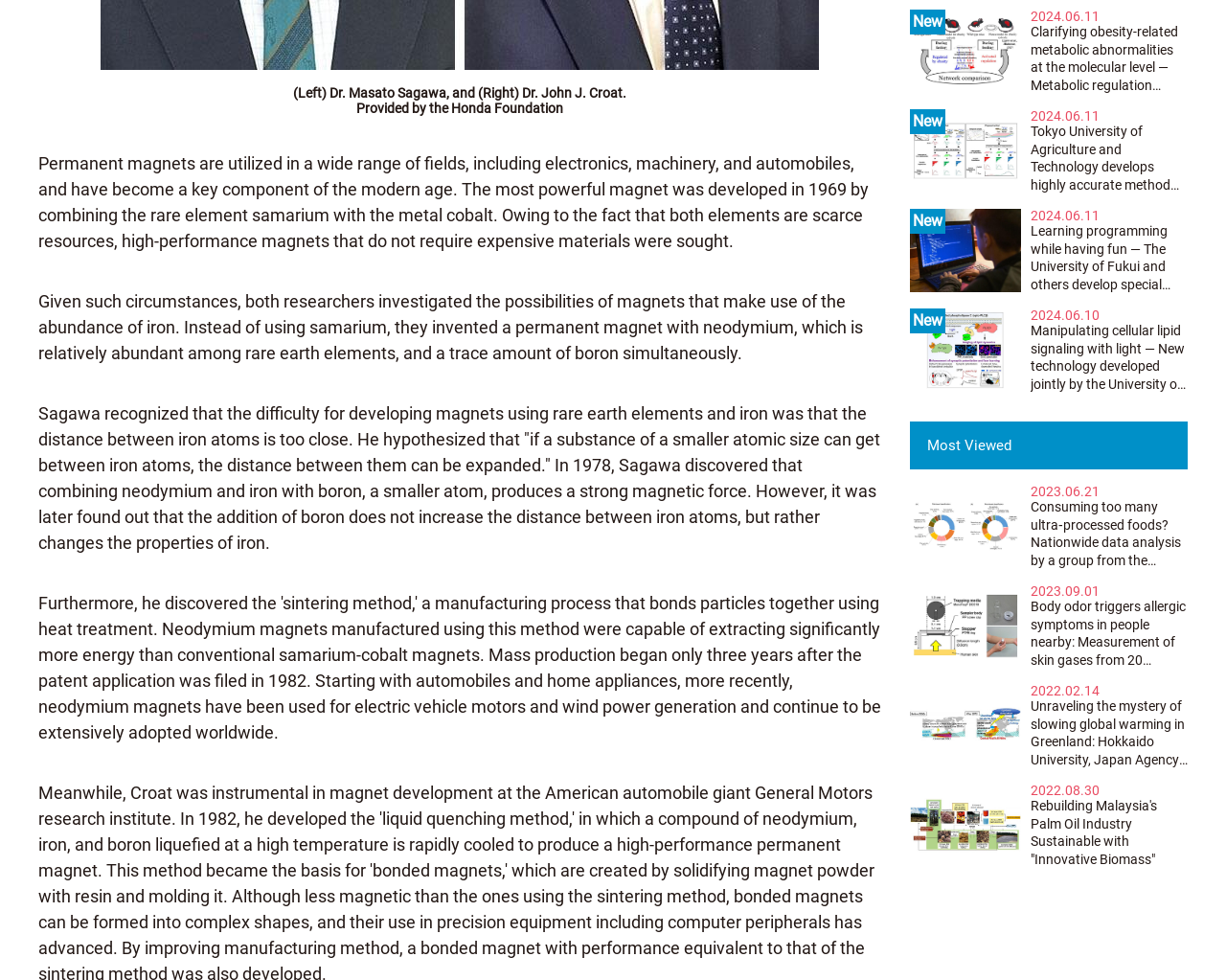Locate the UI element described by Policy & Society in the provided webpage screenshot. Return the bounding box coordinates in the format (top-left x, top-left y, bottom-right x, bottom-right y), ensuring all values are between 0 and 1.

[0.742, 0.712, 0.969, 0.735]